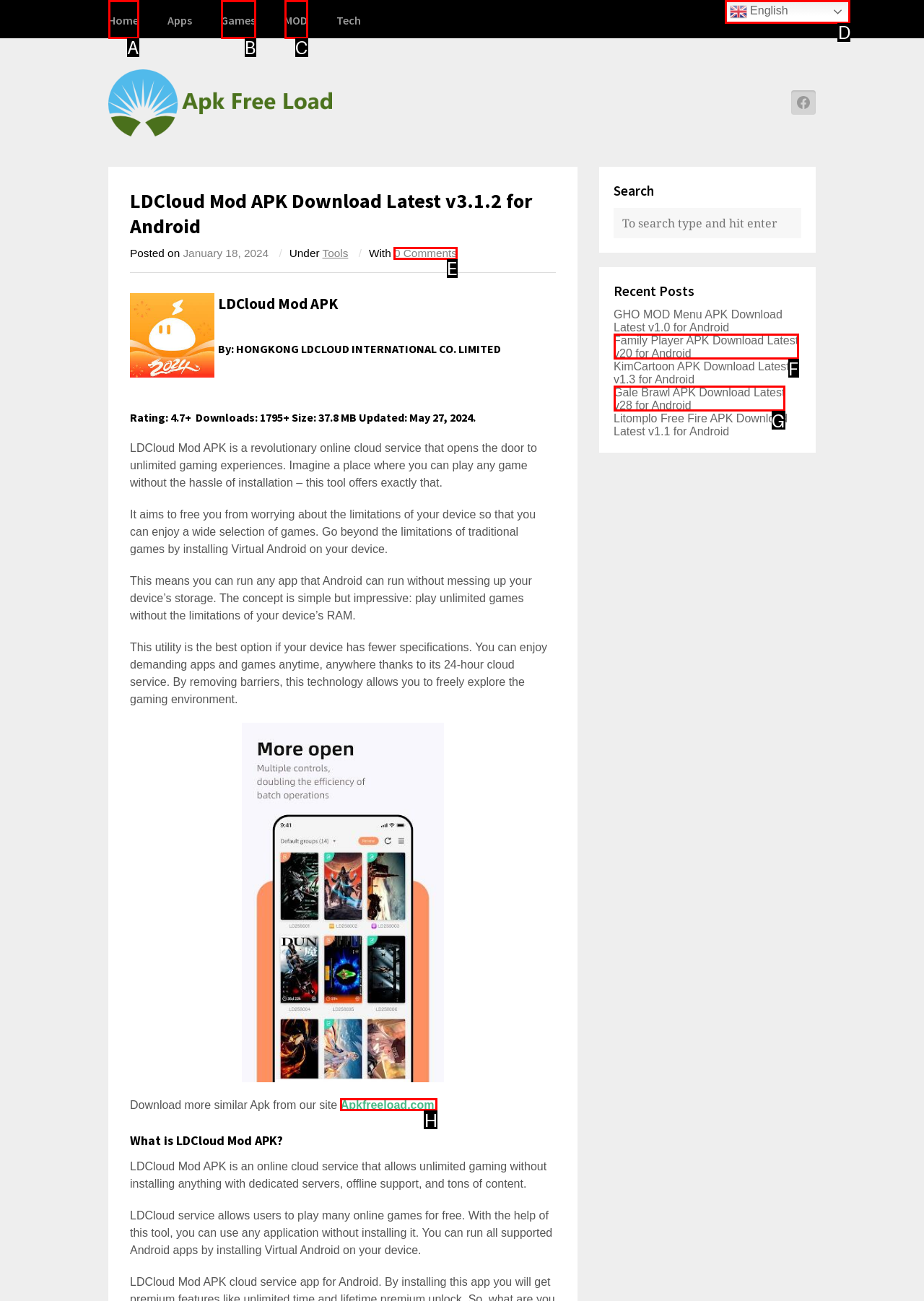Which HTML element matches the description: English the best? Answer directly with the letter of the chosen option.

D